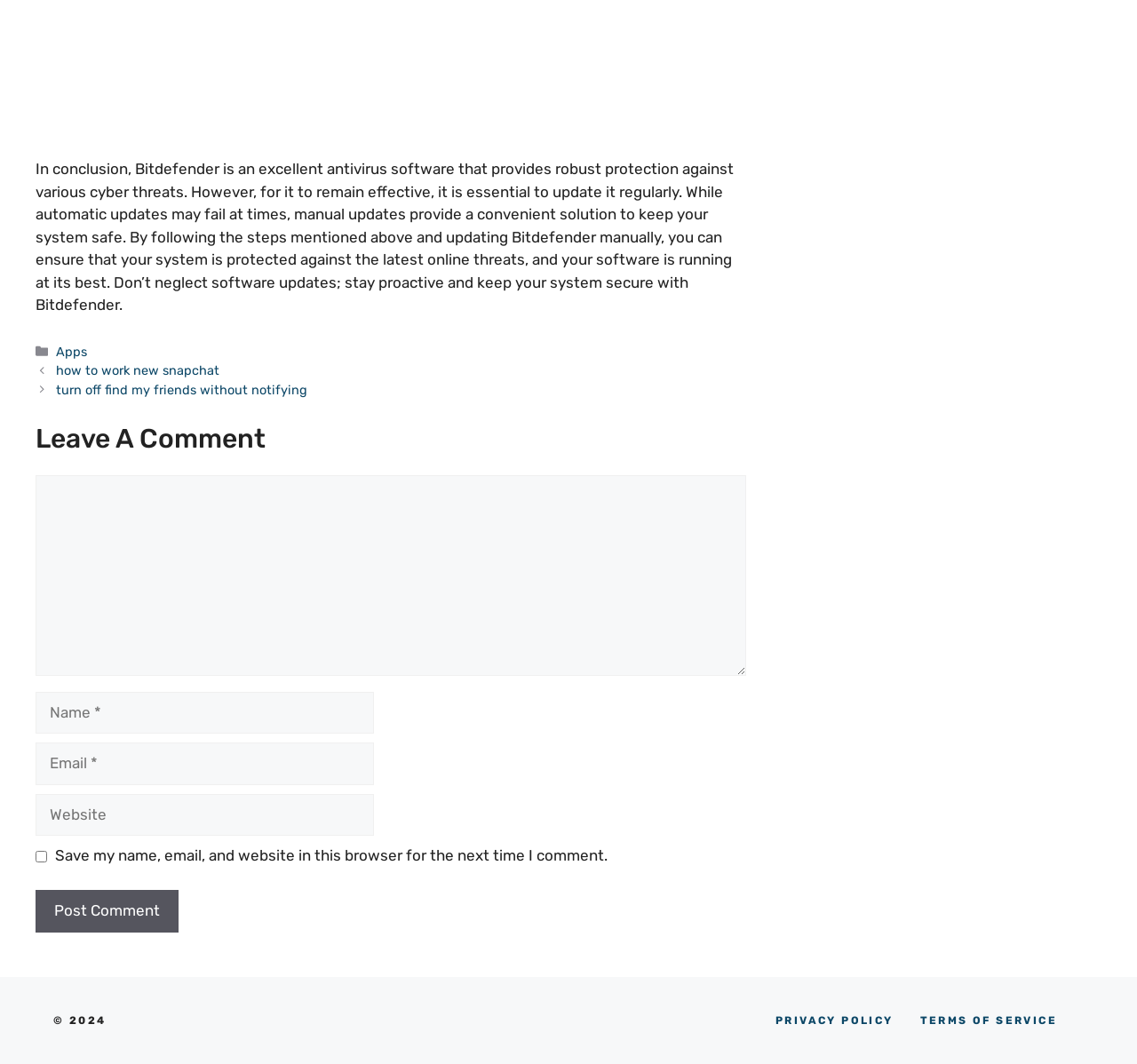Locate the bounding box coordinates of the area where you should click to accomplish the instruction: "Click on the 'Post Comment' button".

[0.031, 0.837, 0.157, 0.876]